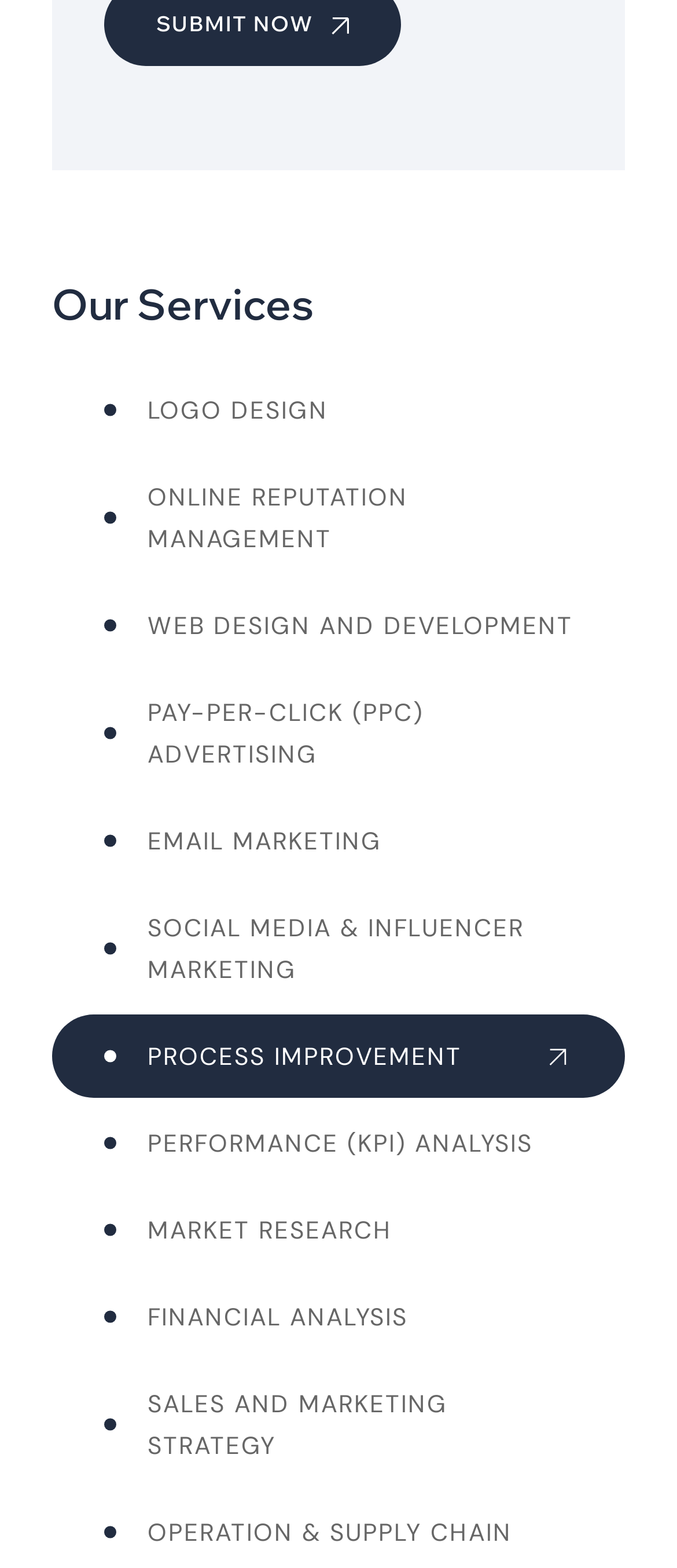Is PROCESS IMPROVEMENT a service?
Please provide a single word or phrase in response based on the screenshot.

Yes